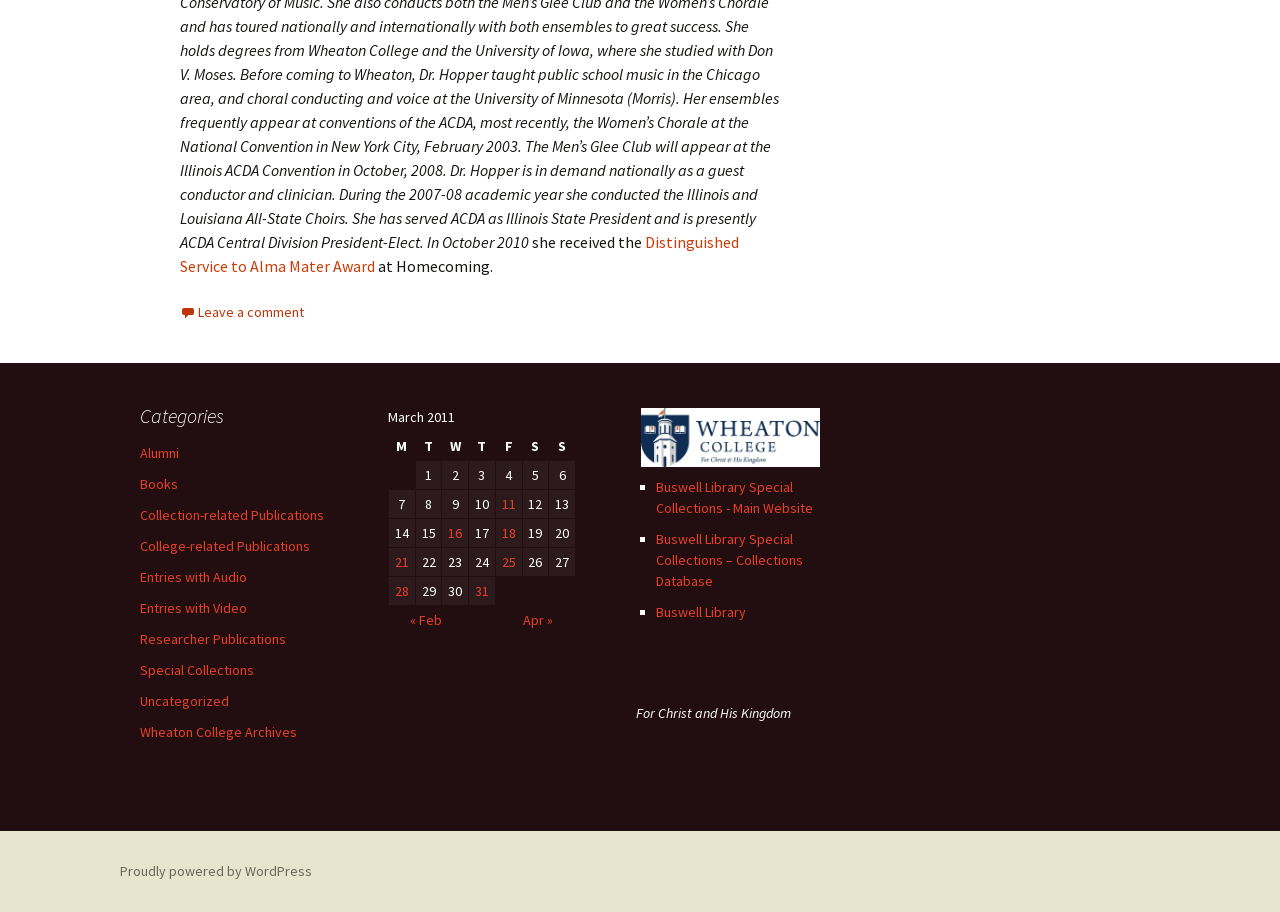What is the month displayed in the calendar?
Use the information from the image to give a detailed answer to the question.

The caption of the table is 'March 2011', which suggests that the month displayed in the calendar is March 2011.